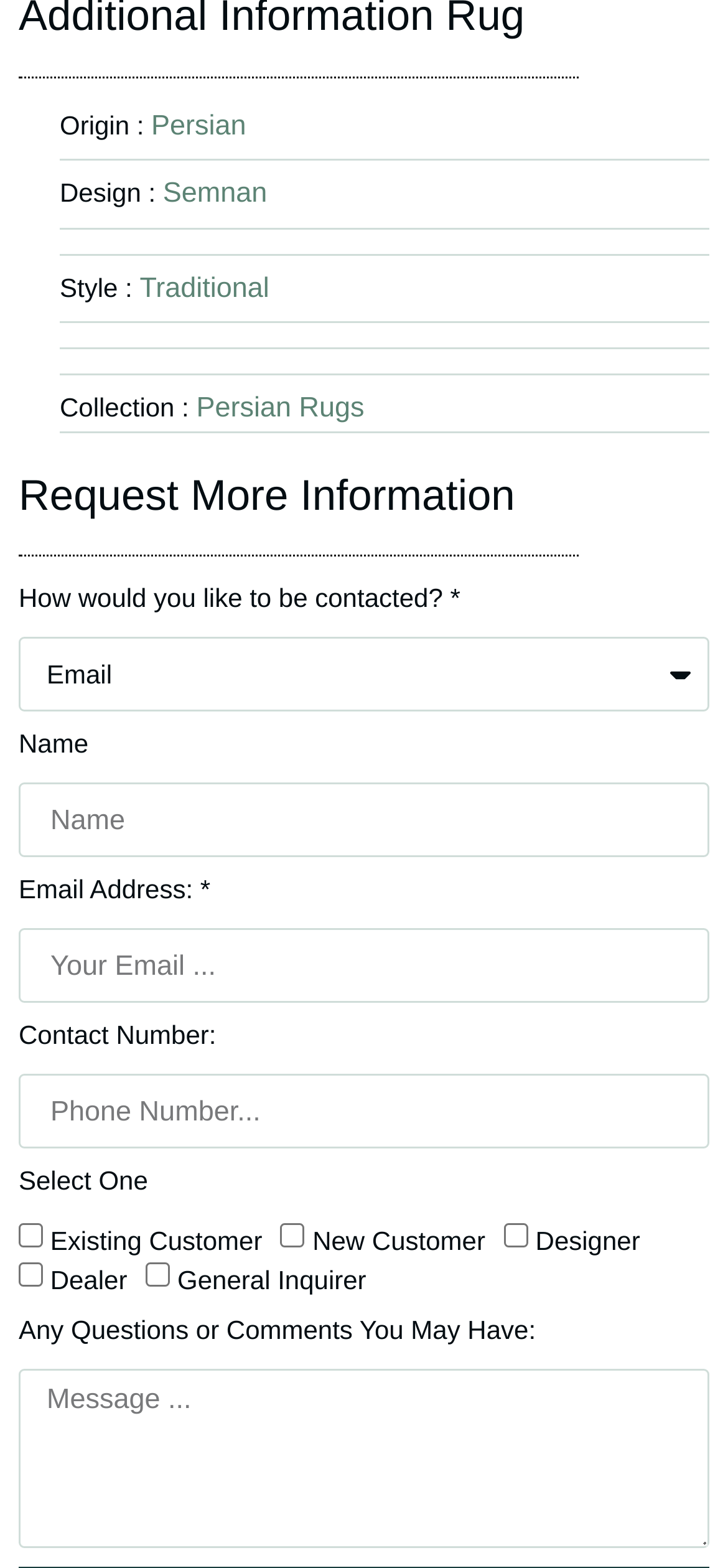Please mark the bounding box coordinates of the area that should be clicked to carry out the instruction: "Enter name".

[0.026, 0.5, 0.974, 0.547]